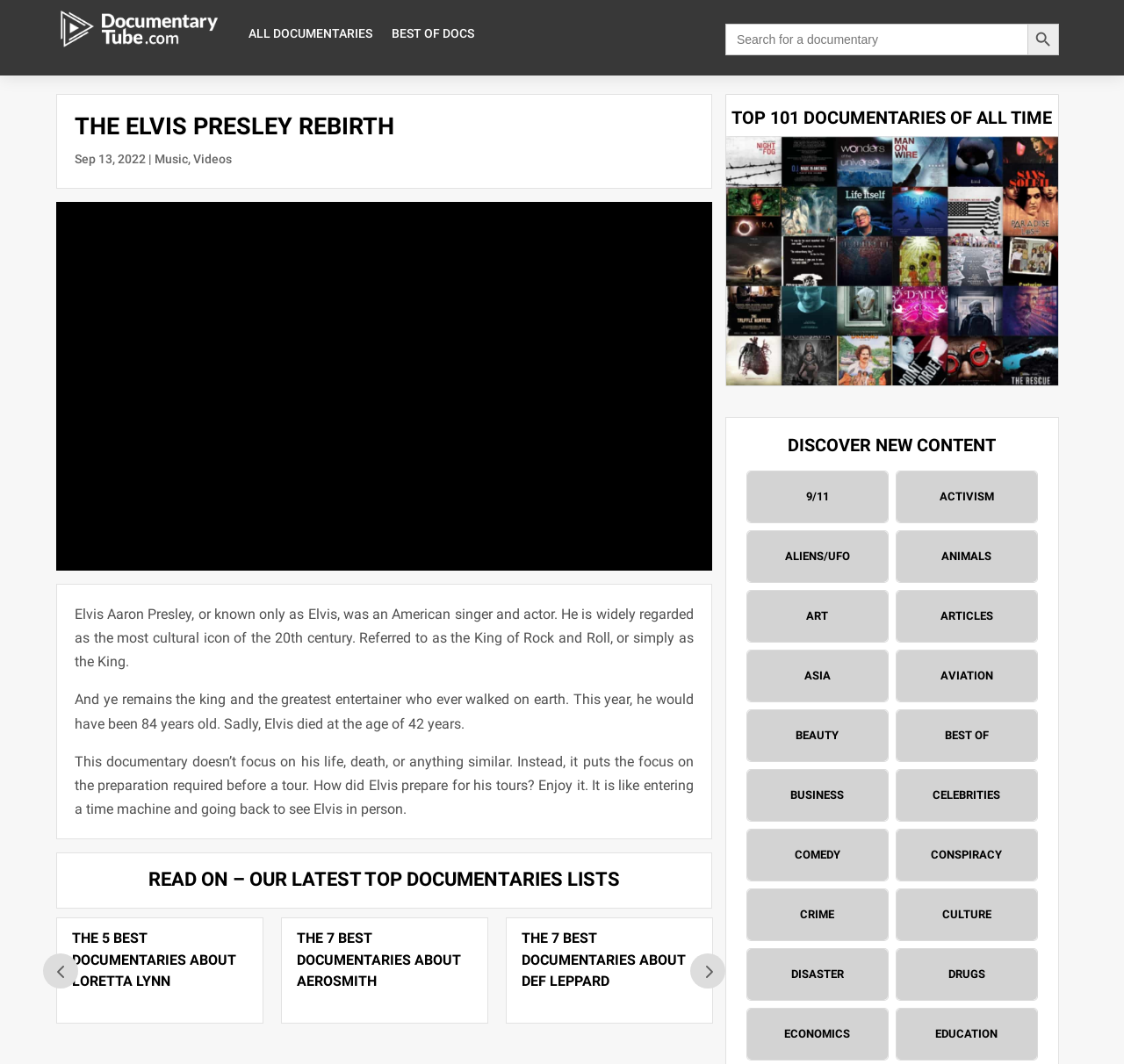Pinpoint the bounding box coordinates of the area that should be clicked to complete the following instruction: "Discover new content about Mariah Carey". The coordinates must be given as four float numbers between 0 and 1, i.e., [left, top, right, bottom].

[0.464, 0.874, 0.61, 0.93]